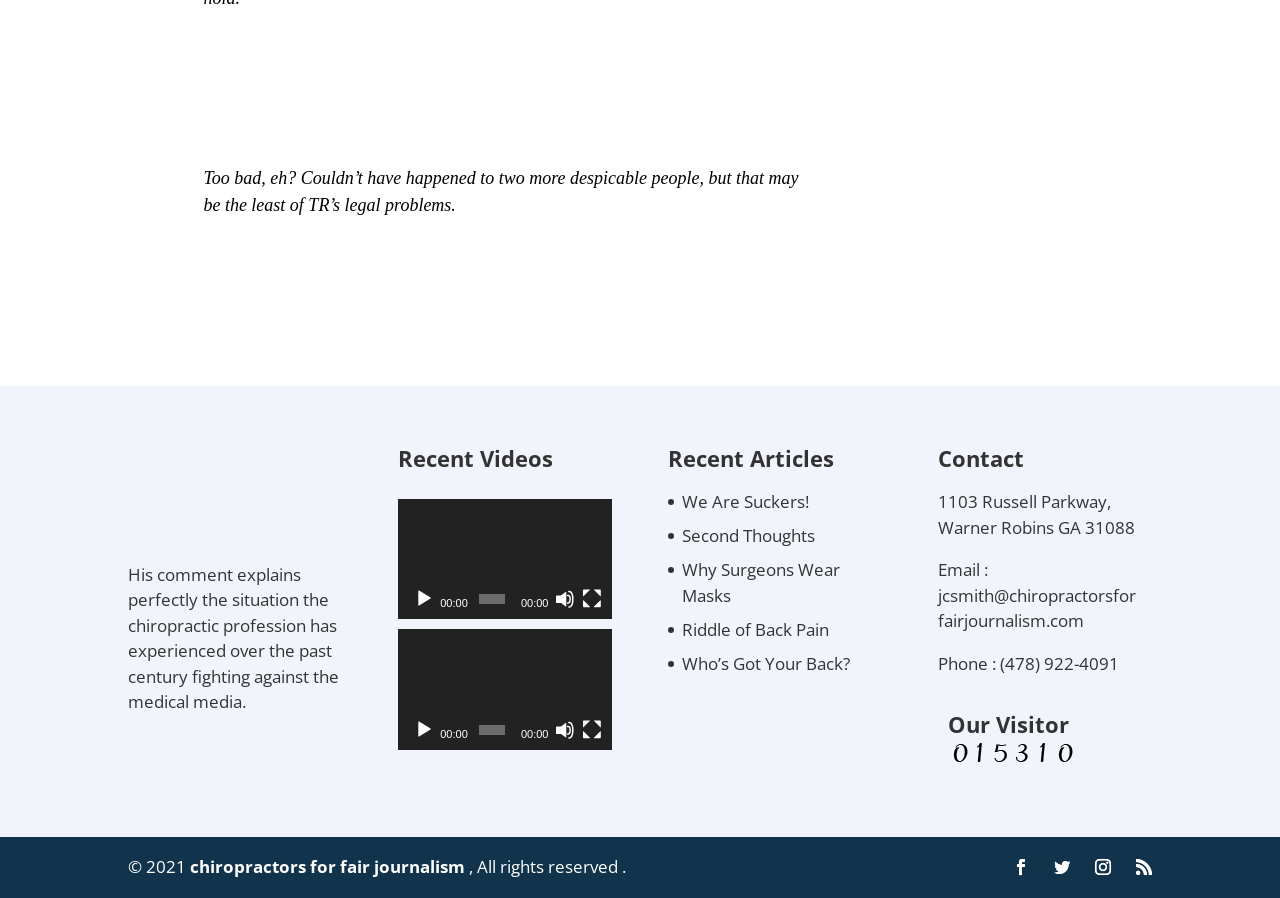What is the profession of the person mentioned in the contact section?
Can you provide an in-depth and detailed response to the question?

The contact section mentions an email address with the domain 'chiropractorsforfairjournalism.com', which suggests that the person is a chiropractor.